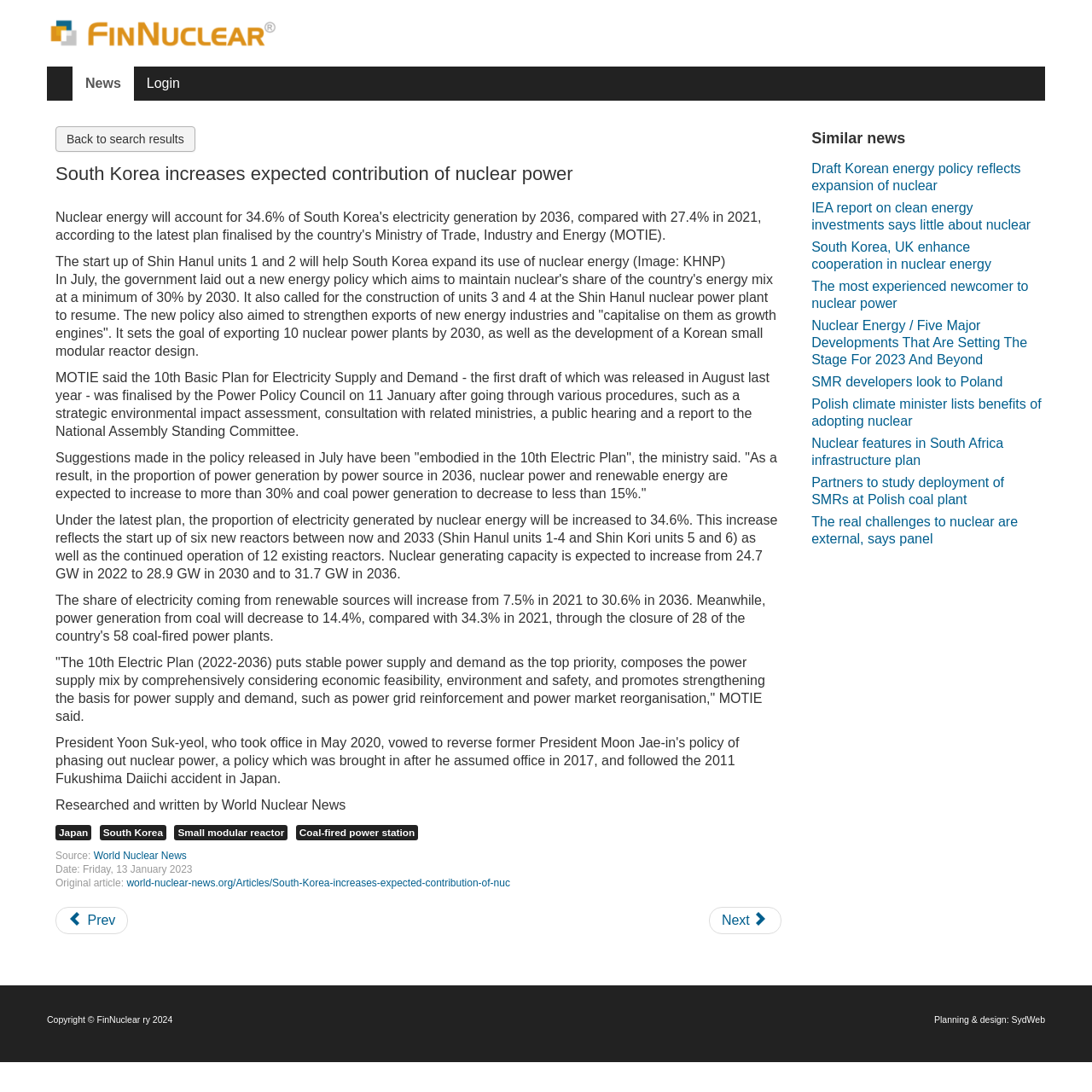Answer succinctly with a single word or phrase:
What is the goal for exporting nuclear power plants by 2030?

10